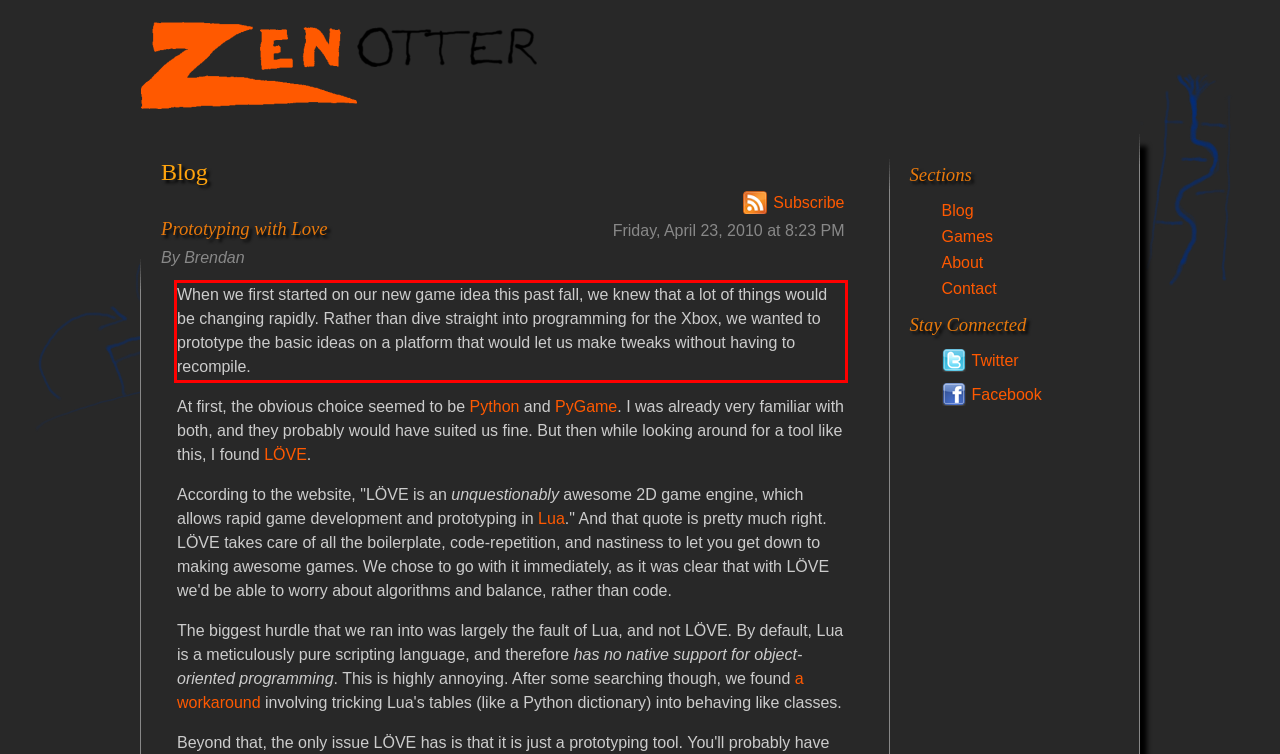Using OCR, extract the text content found within the red bounding box in the given webpage screenshot.

When we first started on our new game idea this past fall, we knew that a lot of things would be changing rapidly. Rather than dive straight into programming for the Xbox, we wanted to prototype the basic ideas on a platform that would let us make tweaks without having to recompile.